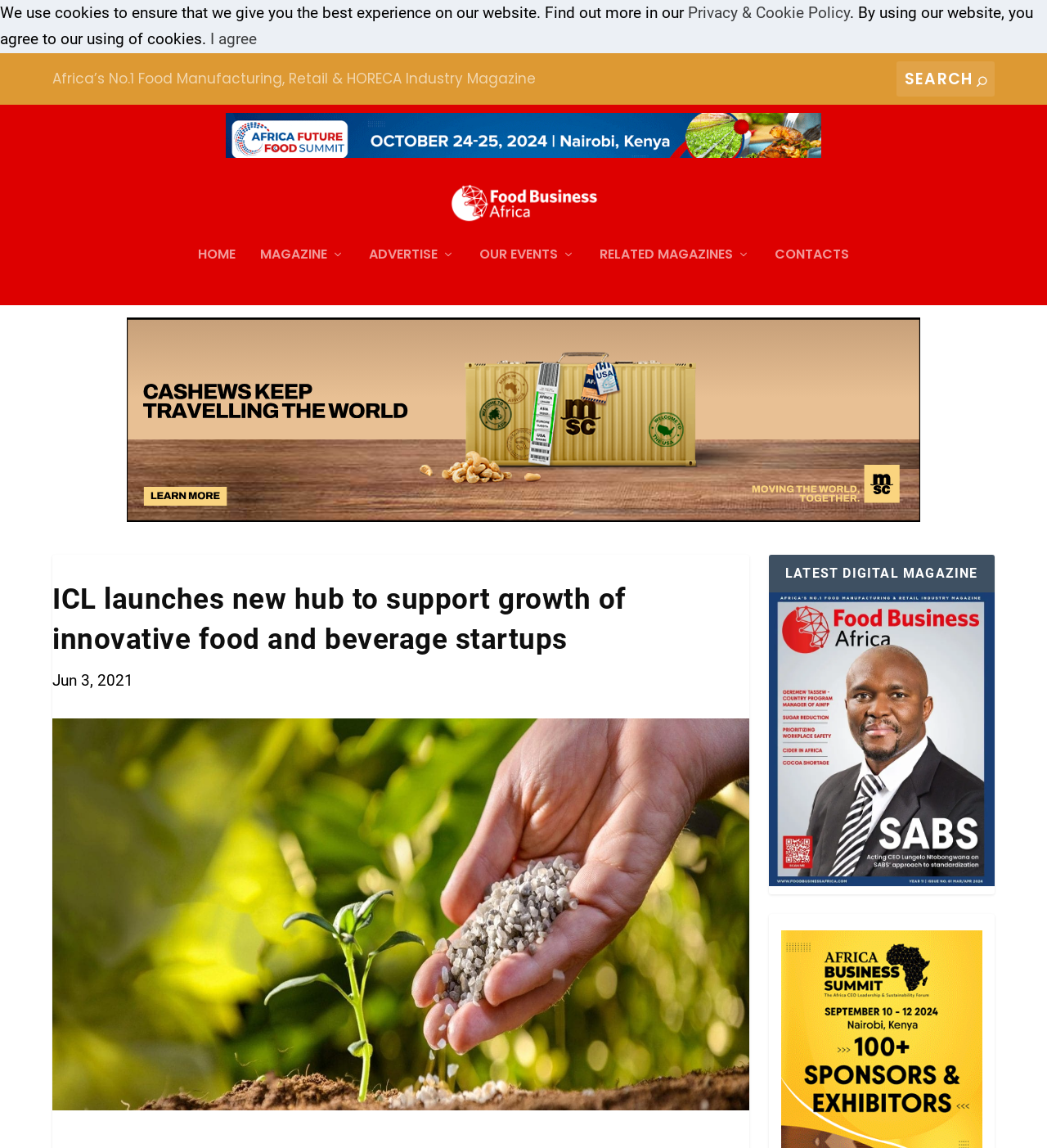Determine the bounding box coordinates of the clickable element to complete this instruction: "View the advertisement". Provide the coordinates in the format of four float numbers between 0 and 1, [left, top, right, bottom].

[0.216, 0.098, 0.784, 0.146]